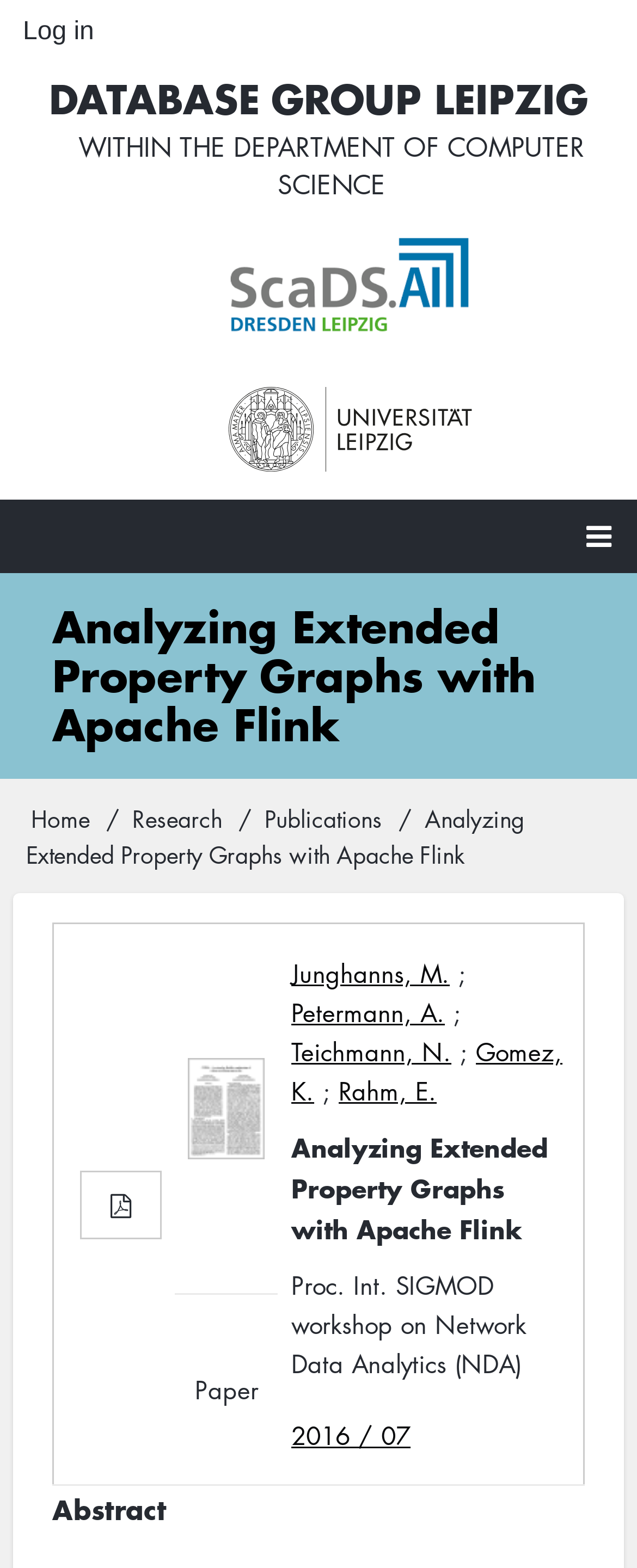Create an elaborate caption that covers all aspects of the webpage.

The webpage is about analyzing extended property graphs with Apache Flink, specifically a research paper from the Database Group Leipzig. At the top, there is a banner with a site header, which includes a user account menu and a link to the database group's website. Below the banner, there are two headings: "DATABASE GROUP LEIPZIG" and "WITHIN THE DEPARTMENT OF COMPUTER SCIENCE", each with a corresponding link.

To the right of these headings, there are two logos: the ScaDS logo and the University of Leipzig logo. Below these logos, there is a main navigation menu with a heading "Main navigation". The main content of the page is divided into two sections. The first section has a heading "Analyzing Extended Property Graphs with Apache Flink" and a breadcrumb navigation menu with links to "Home", "Research", and "Publications".

The second section appears to be a table with a single row, containing several grid cells. The first grid cell contains an icon, and the second grid cell is empty. The third grid cell contains a list of authors and a publication title, with links to each author's name. The publication title is "Analyzing Extended Property Graphs with Apache Flink" and the authors are listed as Junghanns, M., Petermann, A., Teichmann, N., Gomez, K., and Rahm, E. The publication details include the proceedings title "Proc. Int. SIGMOD workshop on Network Data Analytics (NDA)" and the date "2016 / 07".

Below the table, there is a heading "Abstract", but the abstract text is not provided.